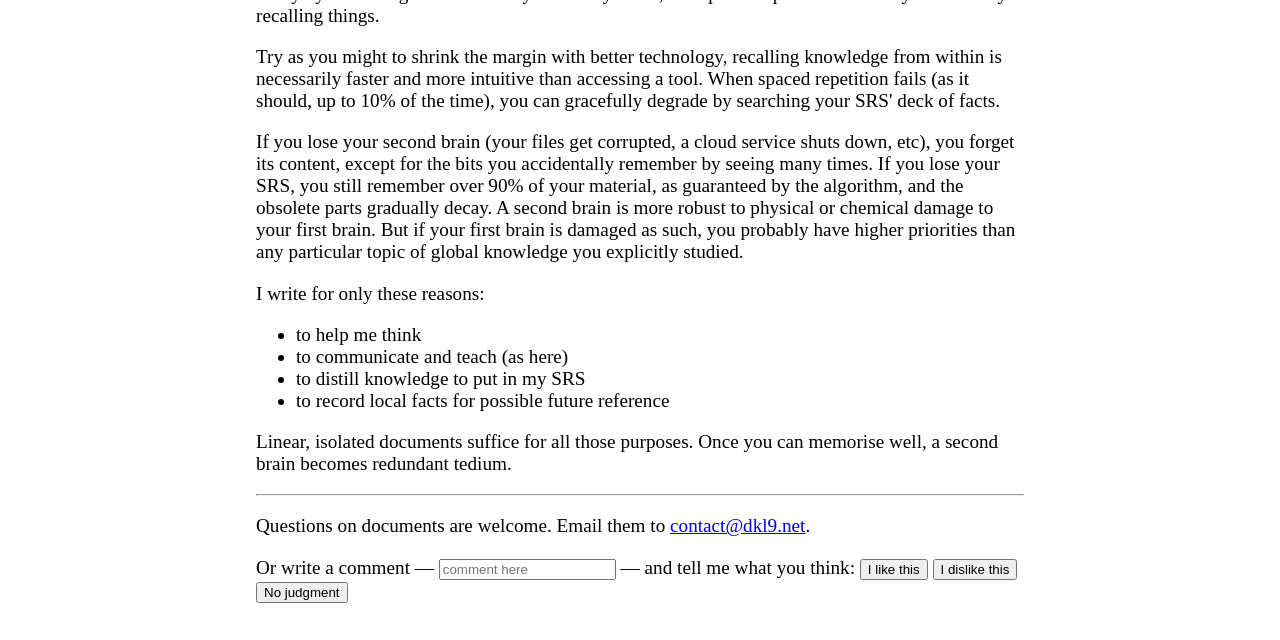Predict the bounding box of the UI element based on the description: "I dislike this". The coordinates should be four float numbers between 0 and 1, formatted as [left, top, right, bottom].

[0.729, 0.873, 0.795, 0.906]